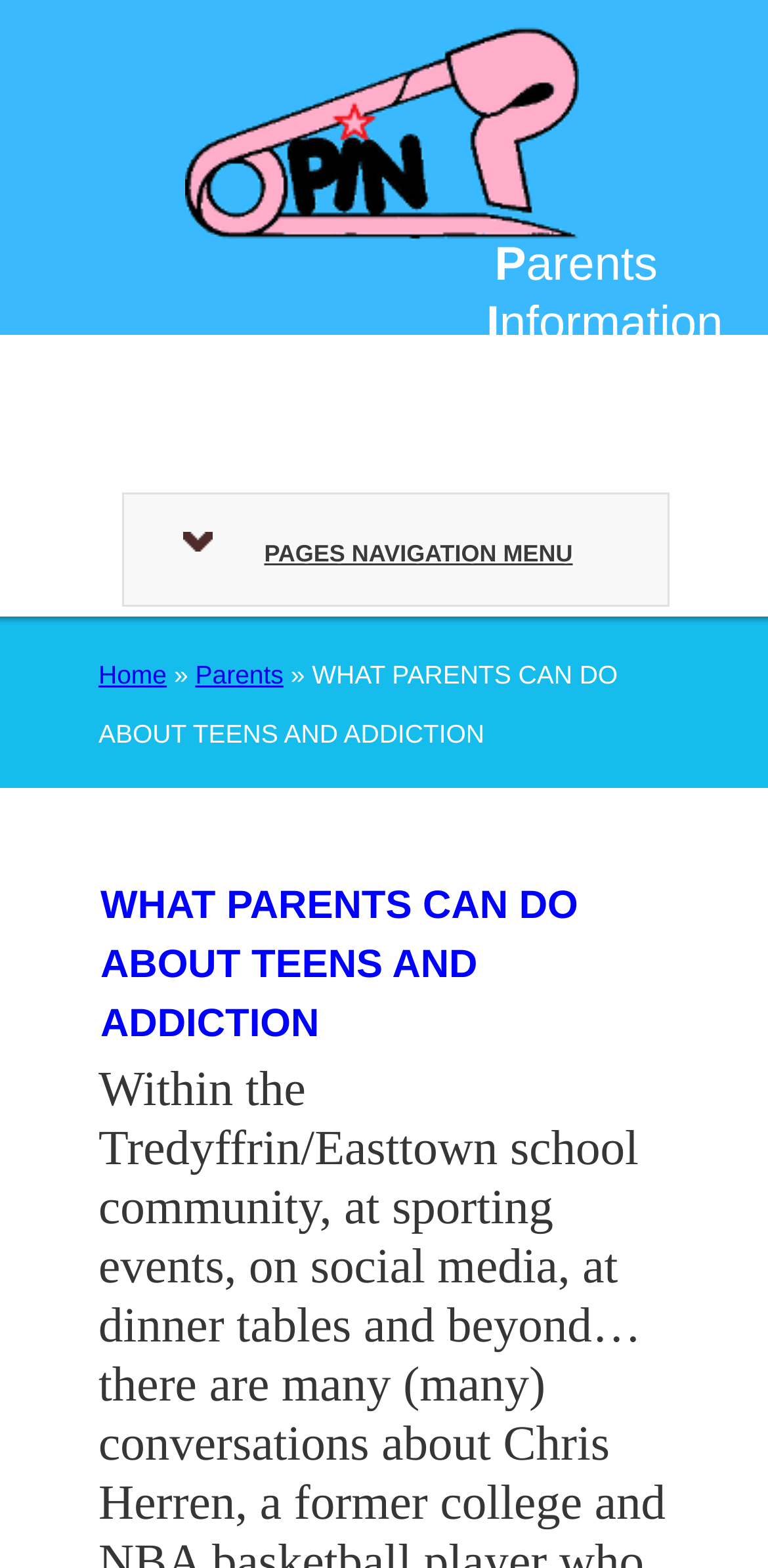Find the bounding box coordinates of the UI element according to this description: "title="PIN"".

[0.241, 0.054, 0.754, 0.109]